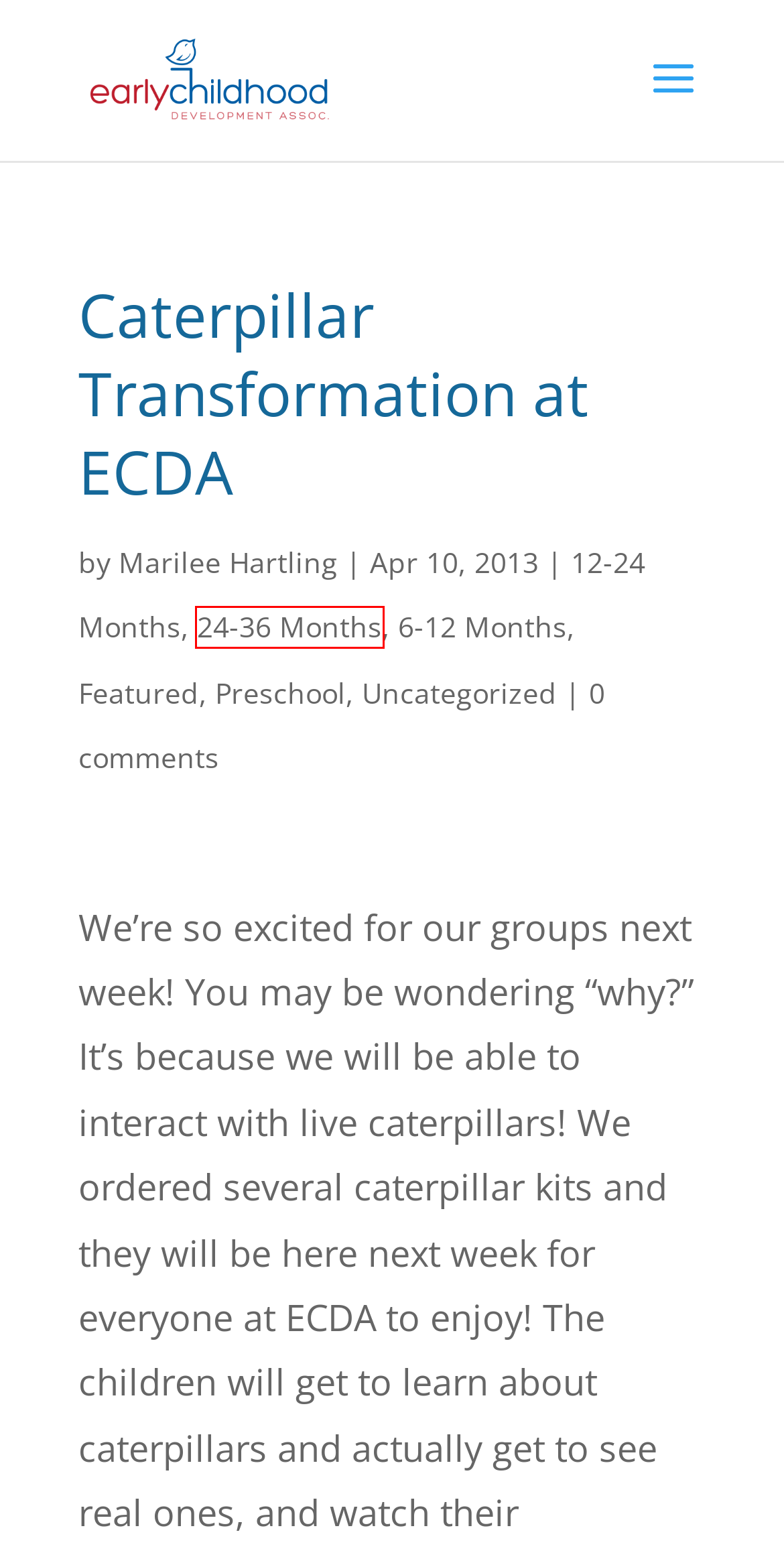After examining the screenshot of a webpage with a red bounding box, choose the most accurate webpage description that corresponds to the new page after clicking the element inside the red box. Here are the candidates:
A. Featured | Early Childhood Development Associates
B. March 1, 2020 | Early Childhood Development Associates
C. Marilee Hartling, Author at Early Childhood Development Associates
D. Early Childhood Development Associates | First Relationships Last a Lifetime
E. 24-36 Months | Early Childhood Development Associates
F. March 1, 2015 | Early Childhood Development Associates
G. Preschool | Early Childhood Development Associates
H. 6-12 Months | Early Childhood Development Associates

E